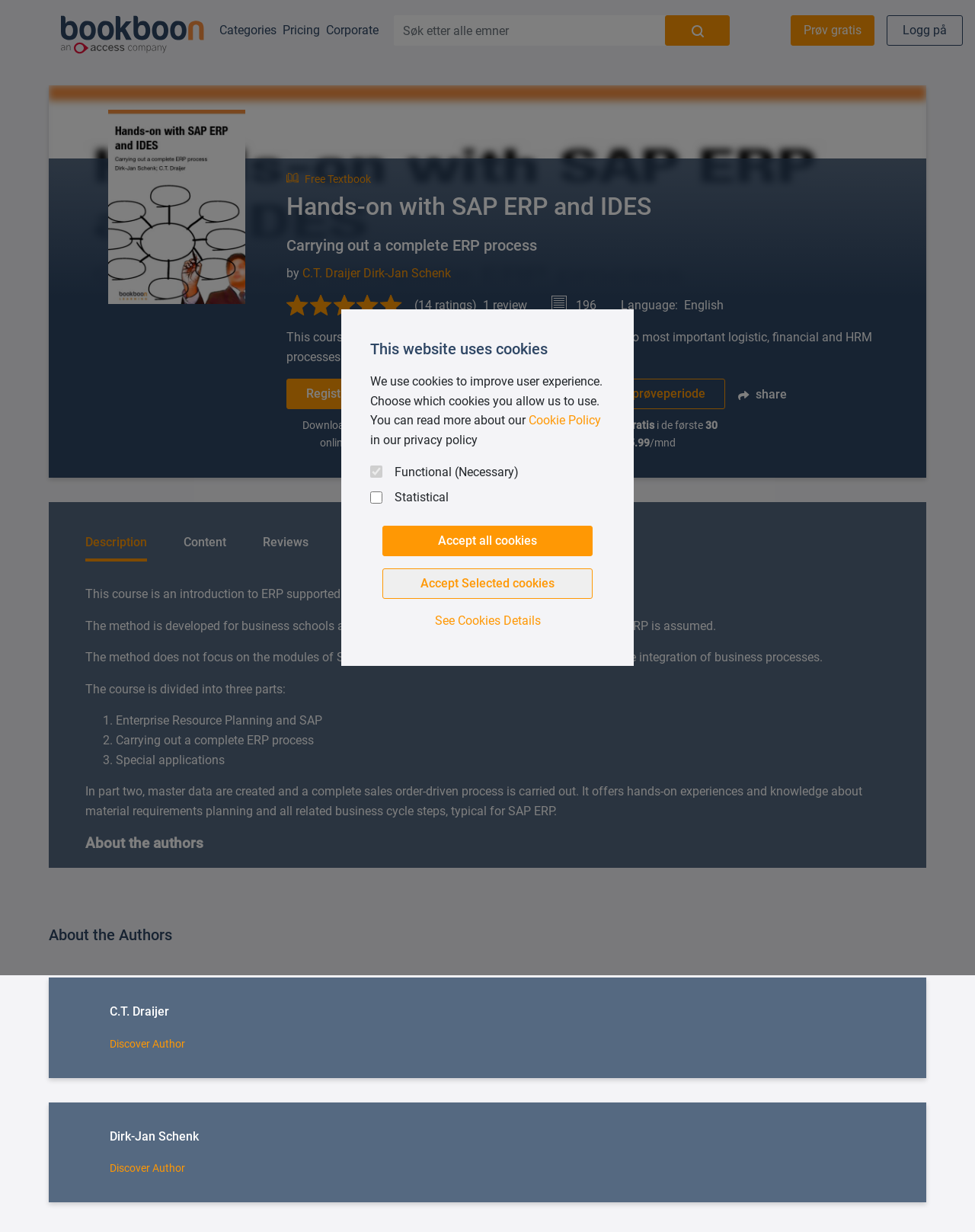How many ratings does the course have?
Please provide a single word or phrase as the answer based on the screenshot.

14